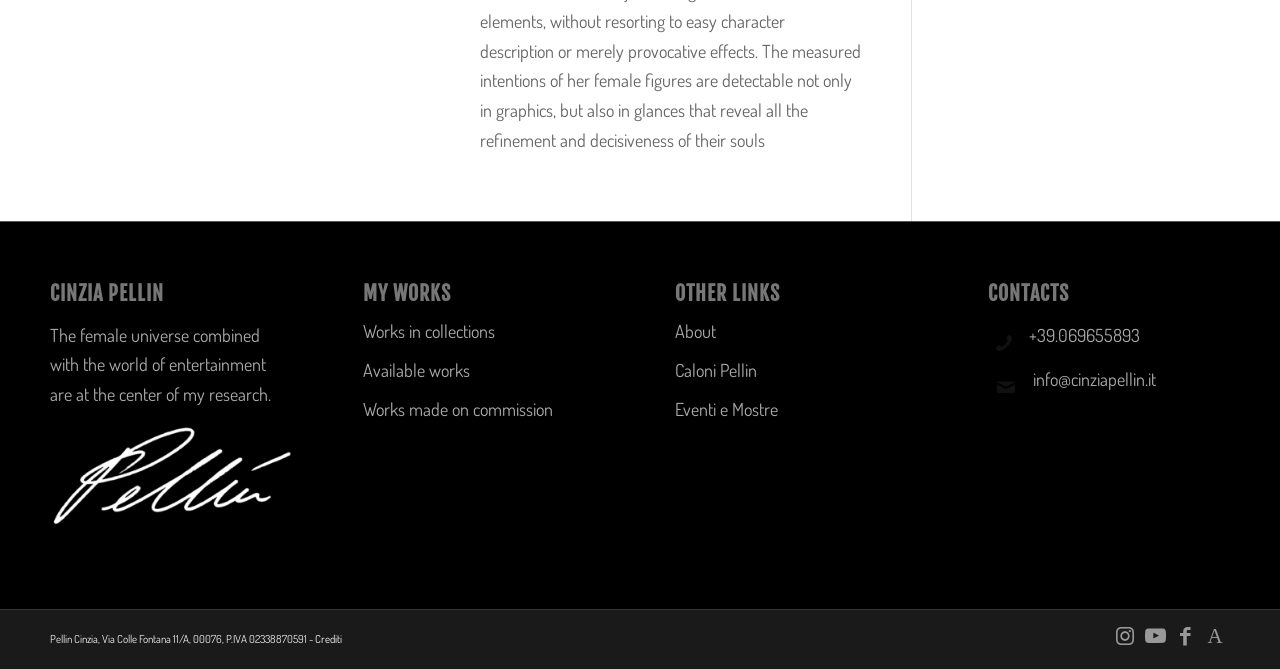Based on the provided description, "parent_node: Search name="s"", find the bounding box of the corresponding UI element in the screenshot.

None